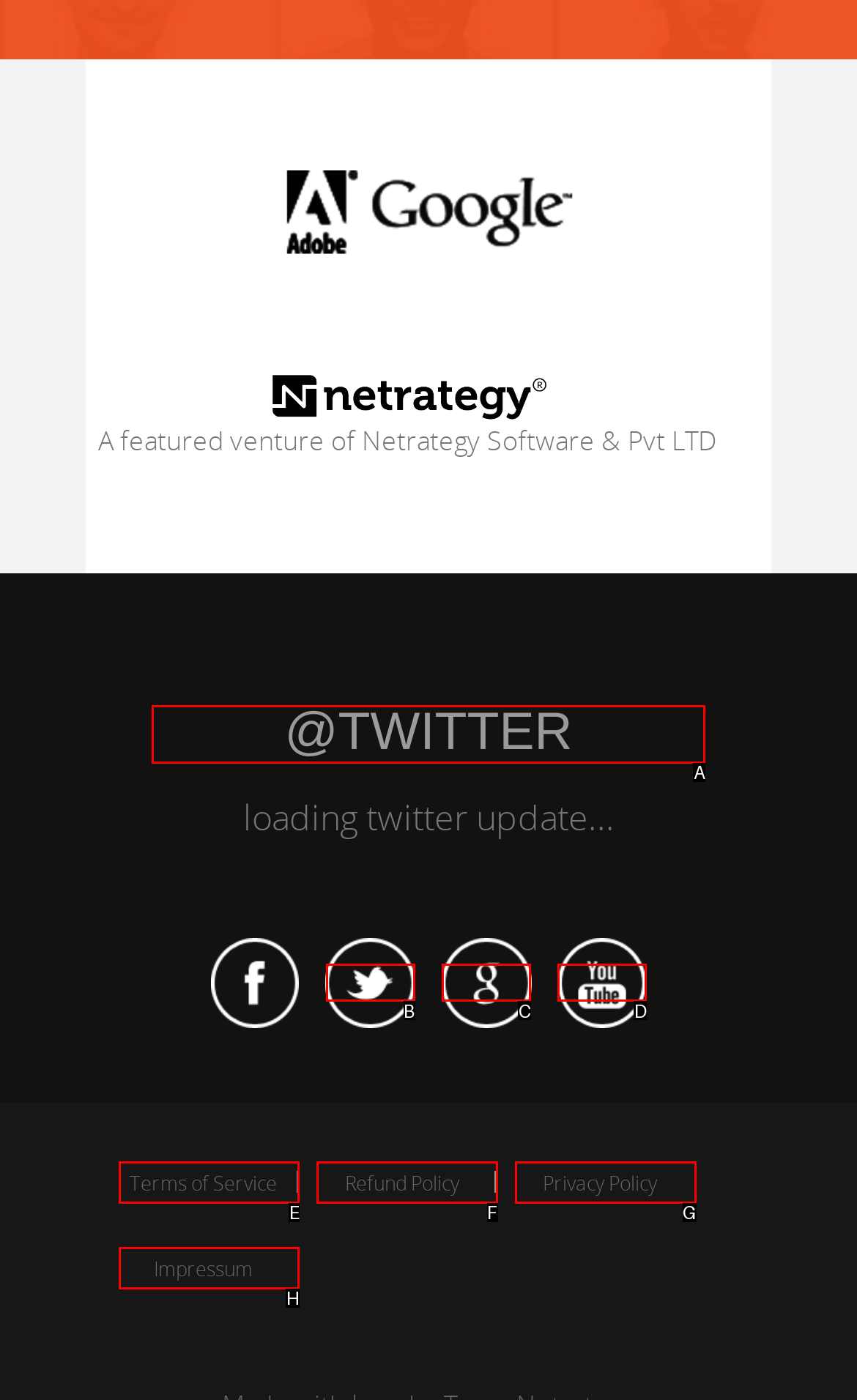Find the HTML element to click in order to complete this task: view Twitter update
Answer with the letter of the correct option.

A